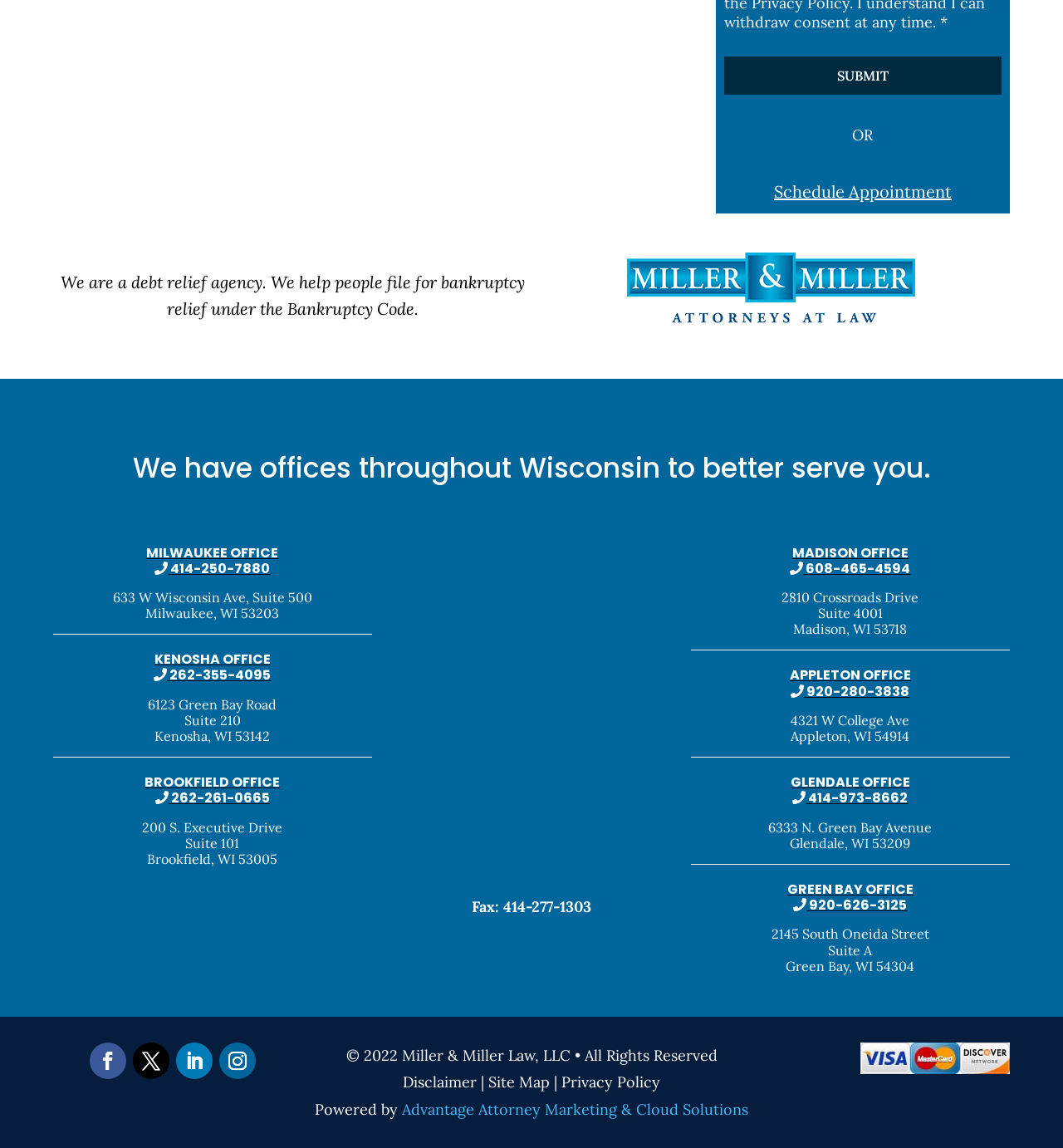Determine the bounding box coordinates of the clickable element necessary to fulfill the instruction: "View the MADISON OFFICE address". Provide the coordinates as four float numbers within the 0 to 1 range, i.e., [left, top, right, bottom].

[0.736, 0.513, 0.864, 0.527]